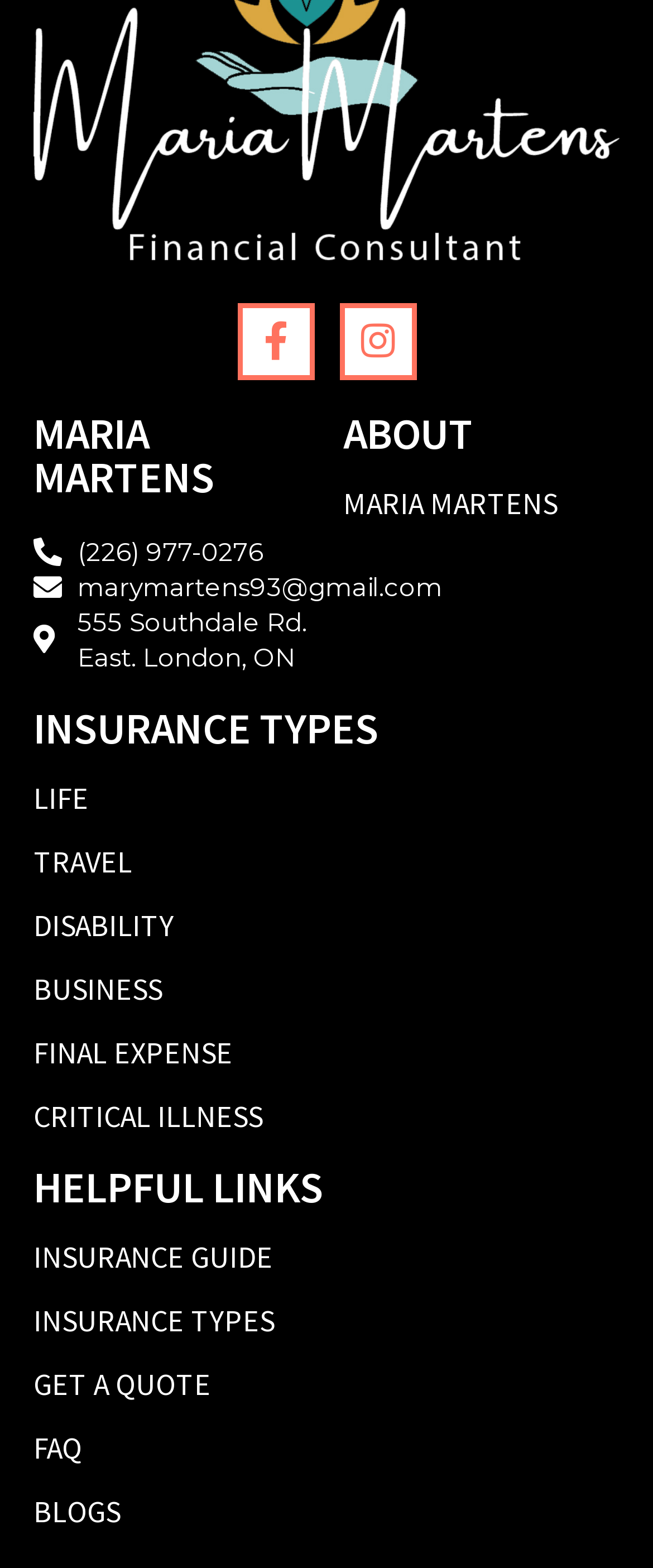How many helpful links are listed?
Provide a short answer using one word or a brief phrase based on the image.

7